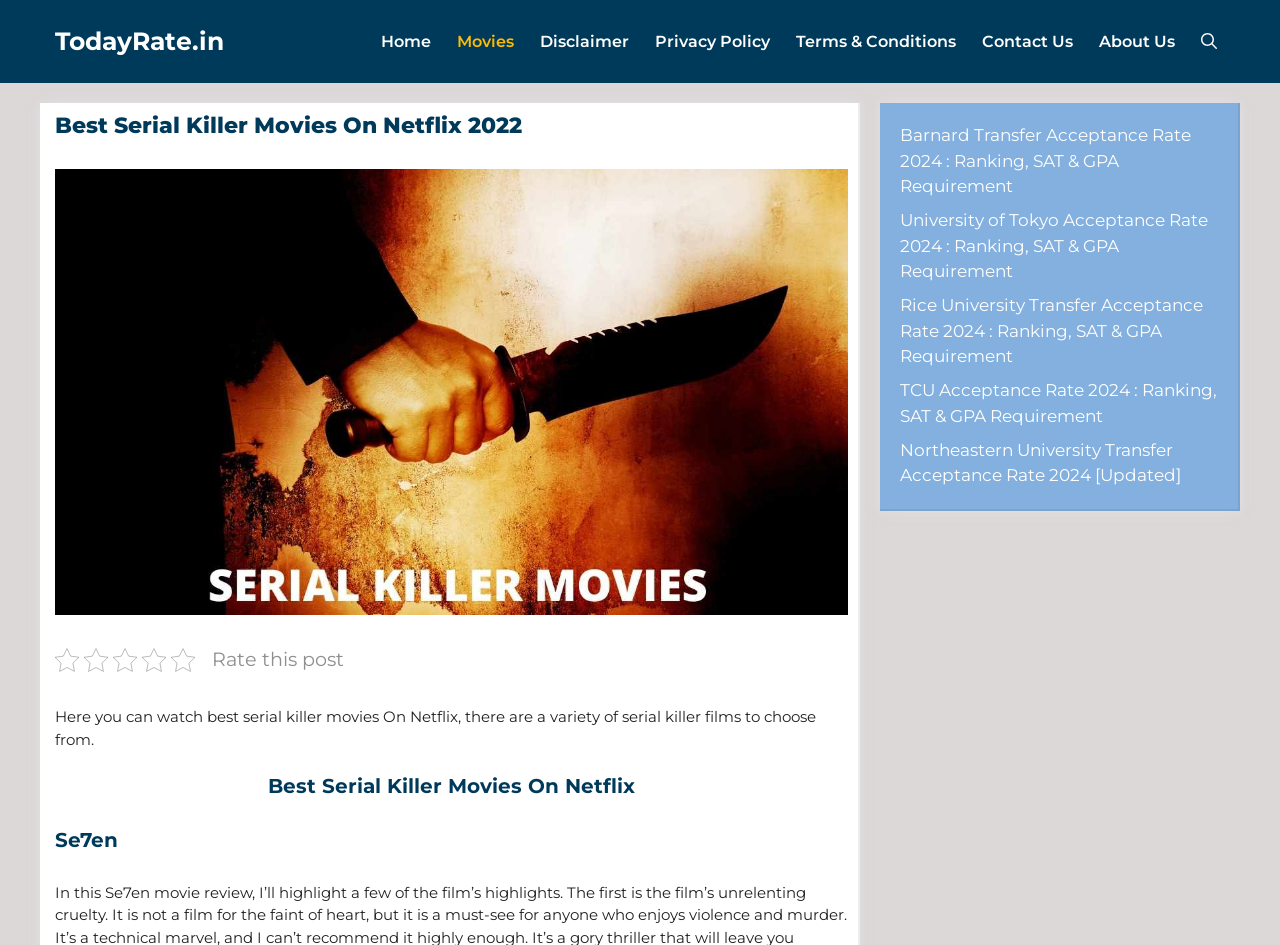Give an in-depth explanation of the webpage layout and content.

The webpage is about the best serial killer movies available on Netflix. At the top, there is a navigation bar with 9 links, including "TodayRate.in", "Home", "Movies", "Disclaimer", "Privacy Policy", "Terms & Conditions", "Contact Us", "About Us", and "Open Search Bar". 

Below the navigation bar, there is a header section with a heading that reads "Best Serial Killer Movies On Netflix 2022". Next to the heading, there is an image related to serial killer movies. 

Underneath the header section, there is a paragraph of text that summarizes the content of the webpage, stating that it provides a list of the best serial killer movies on Netflix. 

Following the paragraph, there is a heading that reads "Best Serial Killer Movies On Netflix", and below it, there is a subheading that reads "Se7en", which is likely the title of one of the movies on the list.

On the right side of the webpage, there is a complementary section that contains 5 links to other articles, each with a title related to university acceptance rates.